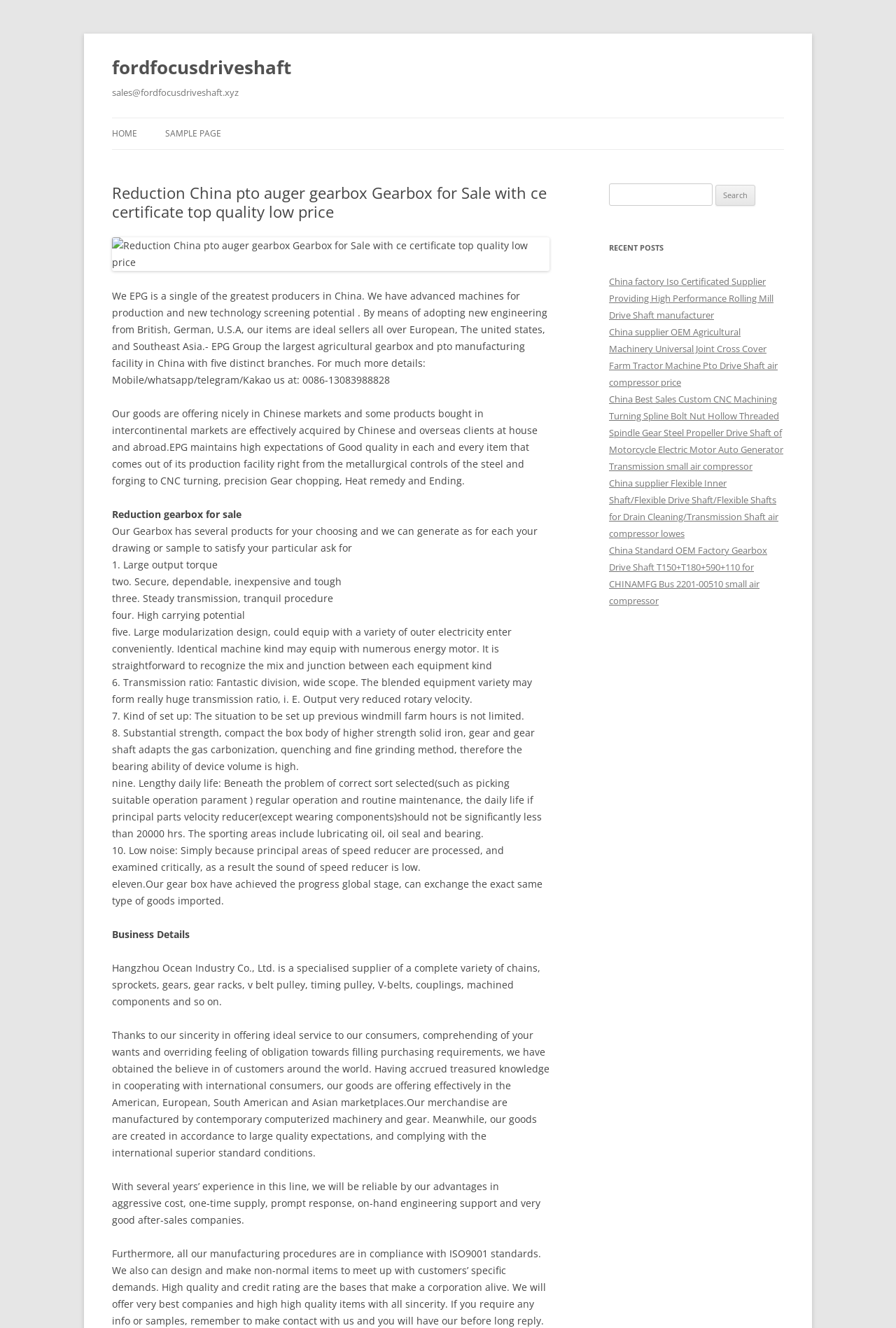Locate the bounding box coordinates of the area you need to click to fulfill this instruction: 'Read the recent post about China factory Iso Certificated Supplier Providing High Performance Rolling Mill Drive Shaft'. The coordinates must be in the form of four float numbers ranging from 0 to 1: [left, top, right, bottom].

[0.68, 0.207, 0.863, 0.242]